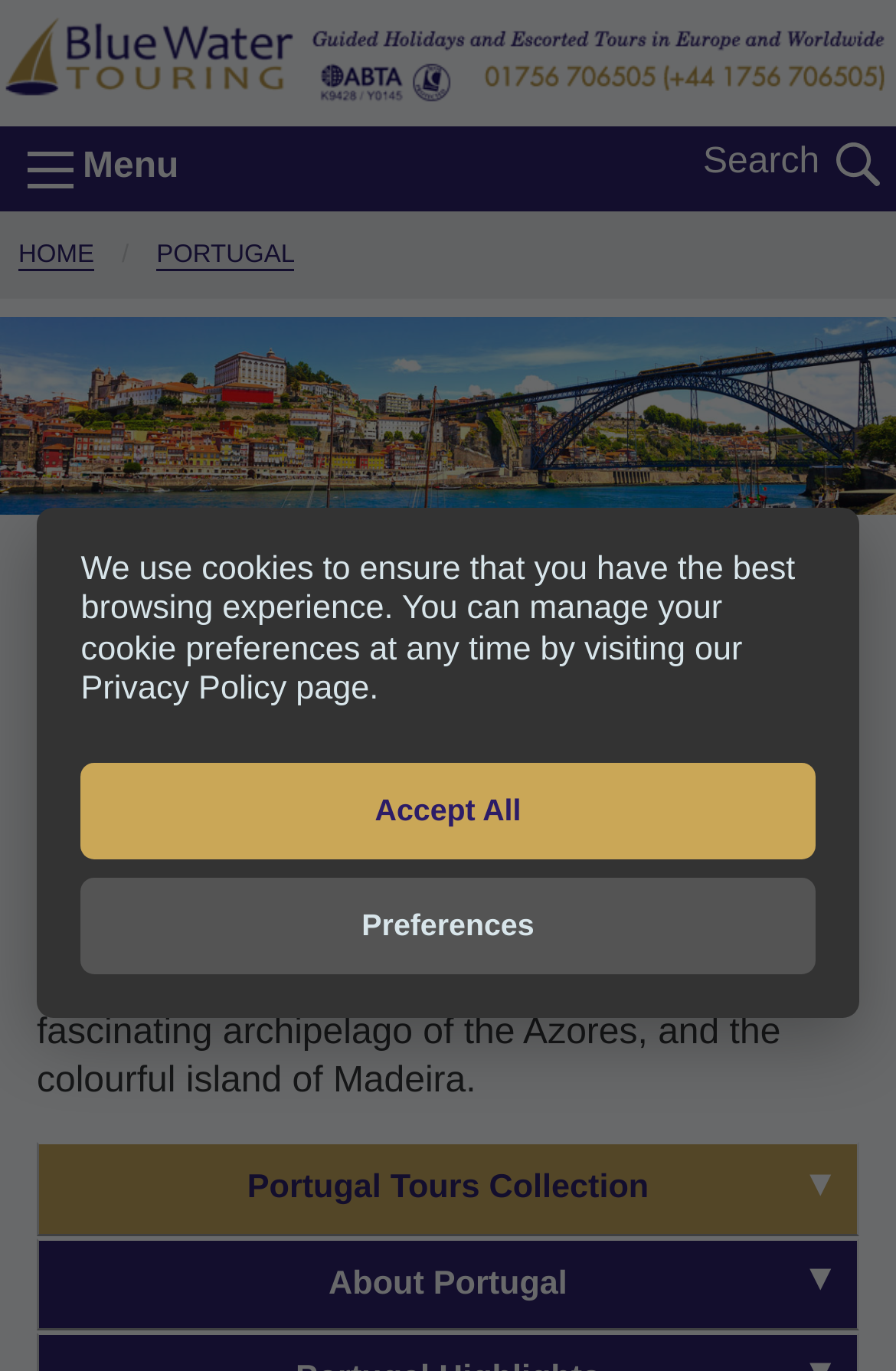Respond with a single word or phrase to the following question:
What is the position of the 'Search' button?

Top-right